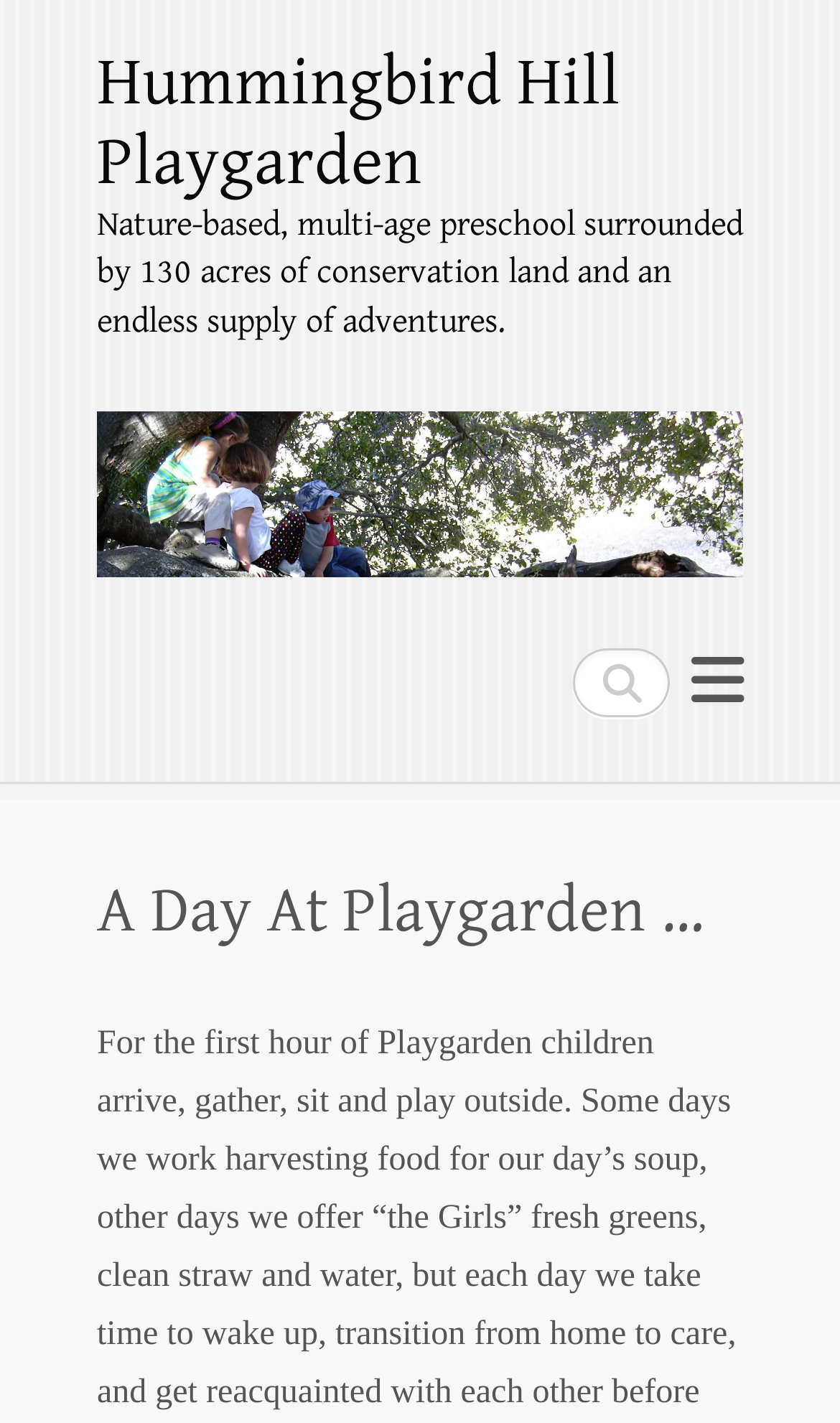Answer the following inquiry with a single word or phrase:
Is there a search function on the webpage?

Yes